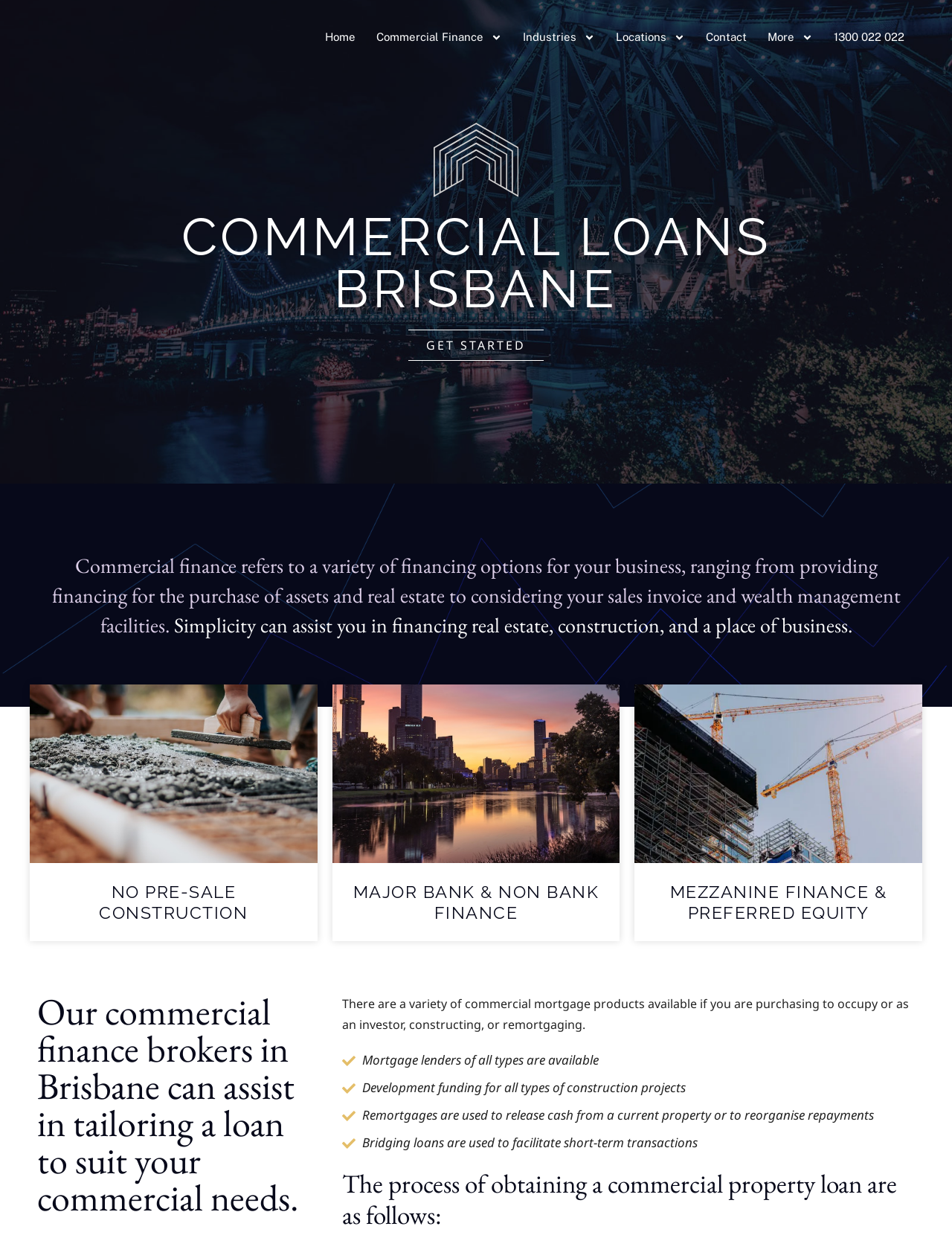Find the bounding box coordinates of the clickable area that will achieve the following instruction: "Click the 'GET STARTED' button".

[0.429, 0.266, 0.571, 0.291]